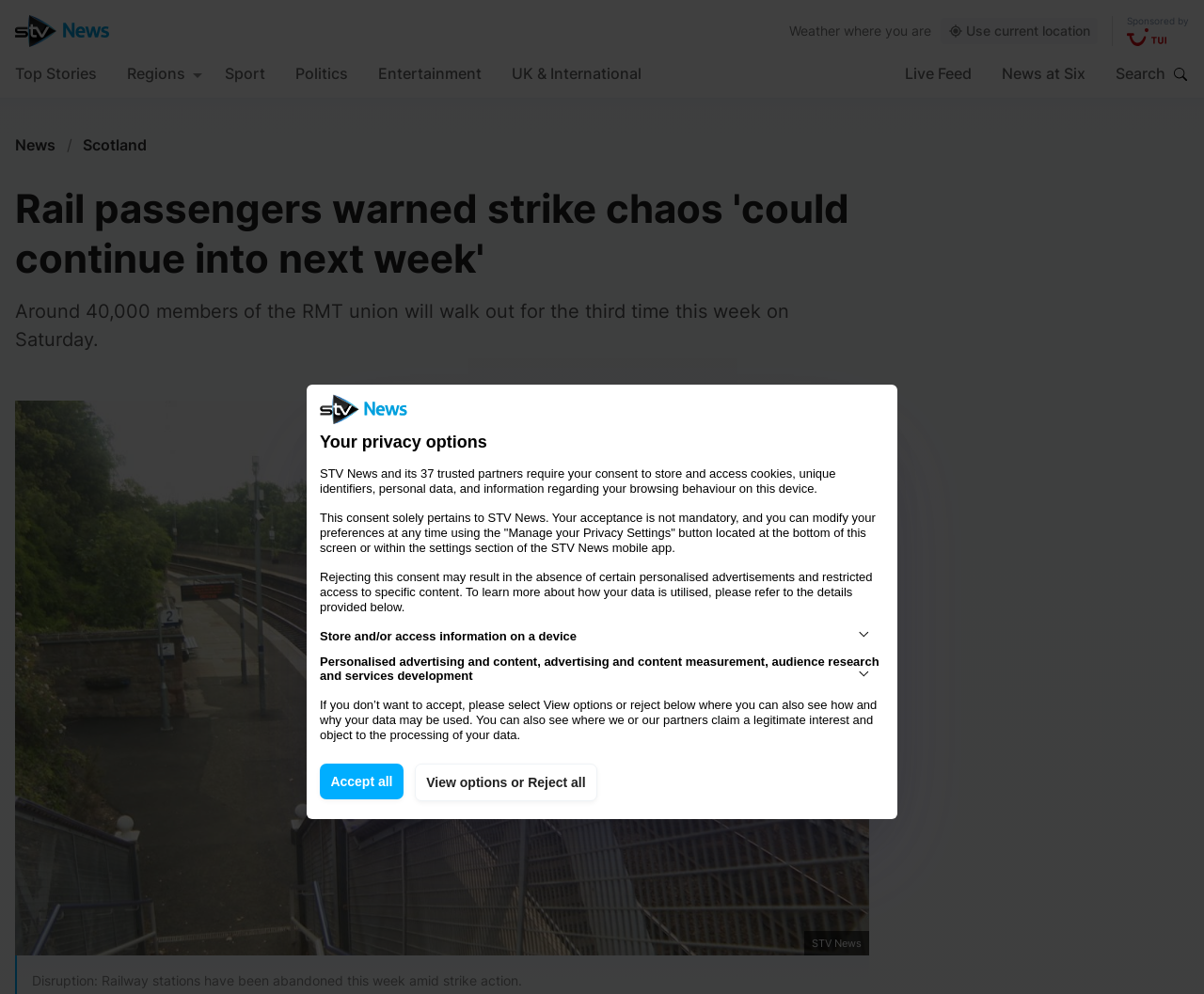Answer this question using a single word or a brief phrase:
How many members of the RMT union will walk out?

Around 40,000